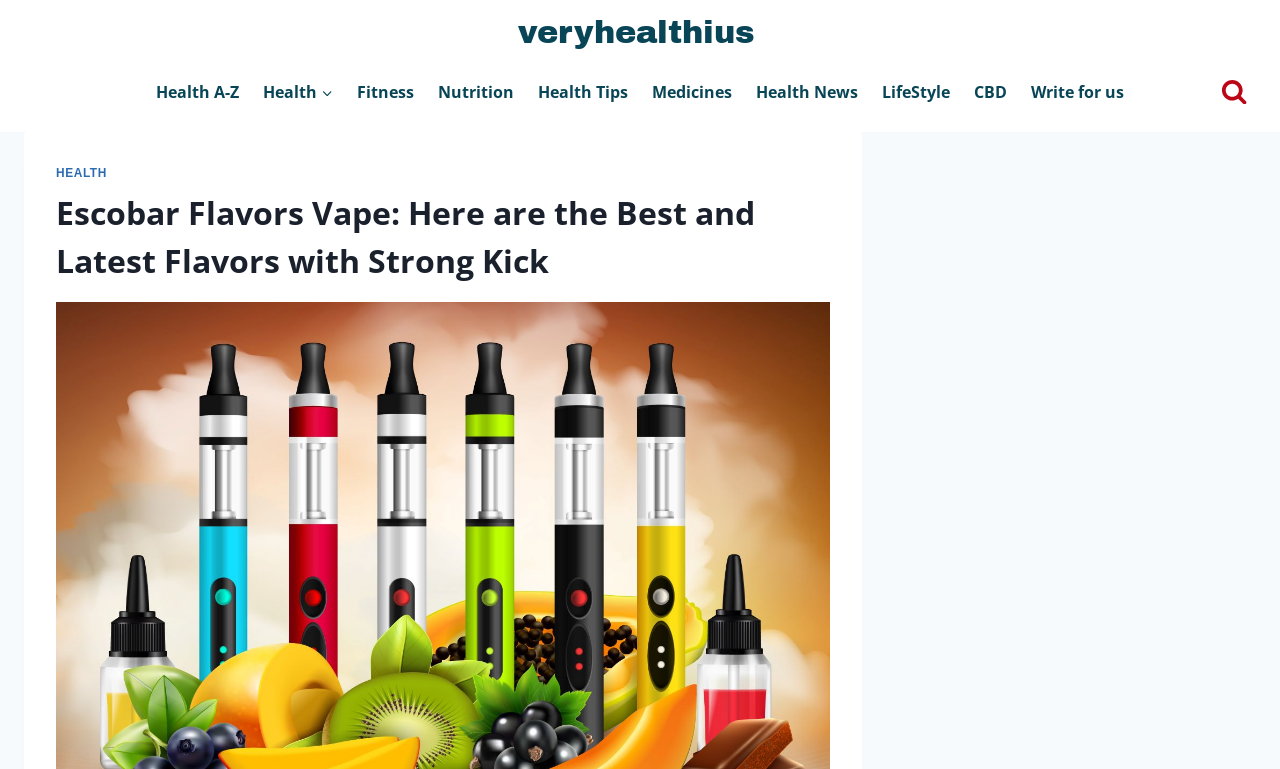What is the name of the vaping brand being discussed?
Please provide a comprehensive and detailed answer to the question.

The heading on the webpage explicitly mentions 'Escobar Flavors Vape', indicating that this is the specific vaping brand being discussed and examined on this webpage.